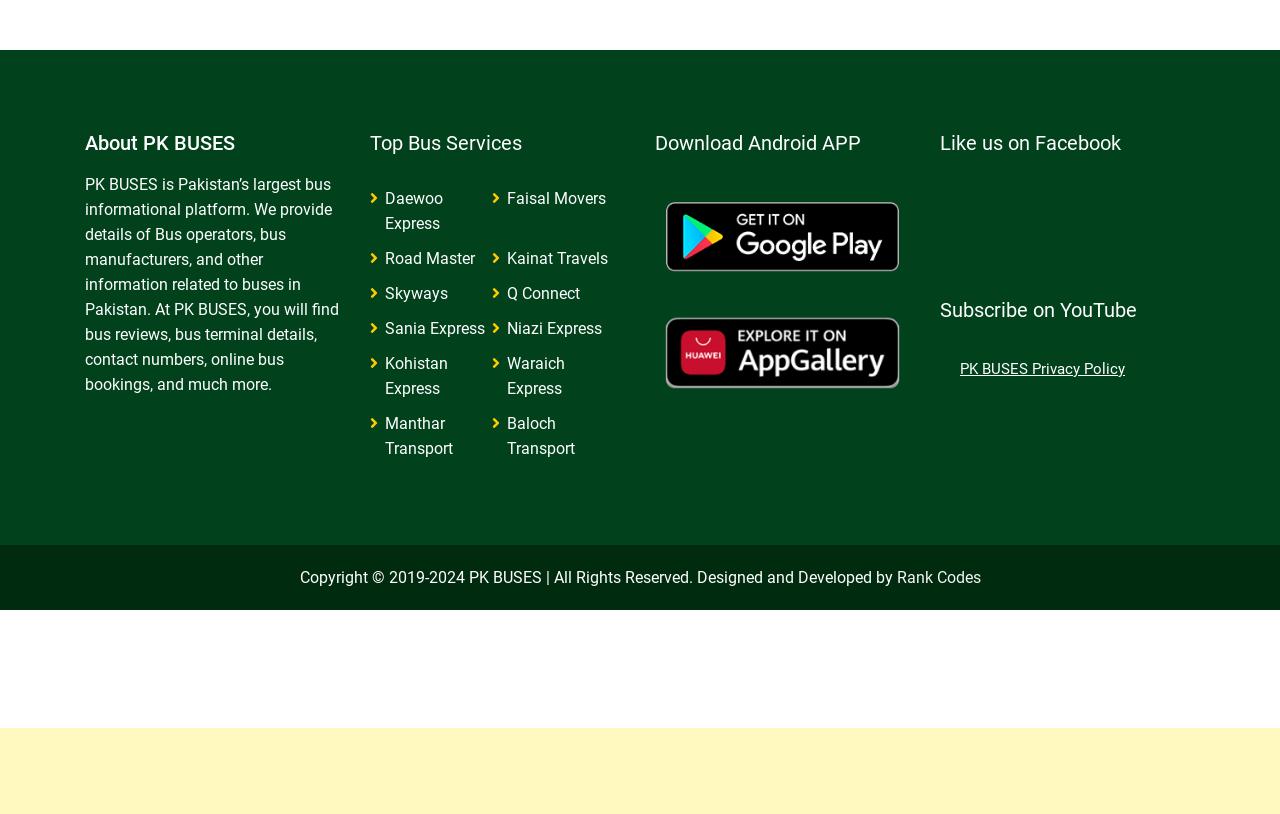Based on the element description Road Master, identify the bounding box coordinates for the UI element. The coordinates should be in the format (top-left x, top-left y, bottom-right x, bottom-right y) and within the 0 to 1 range.

[0.301, 0.306, 0.371, 0.329]